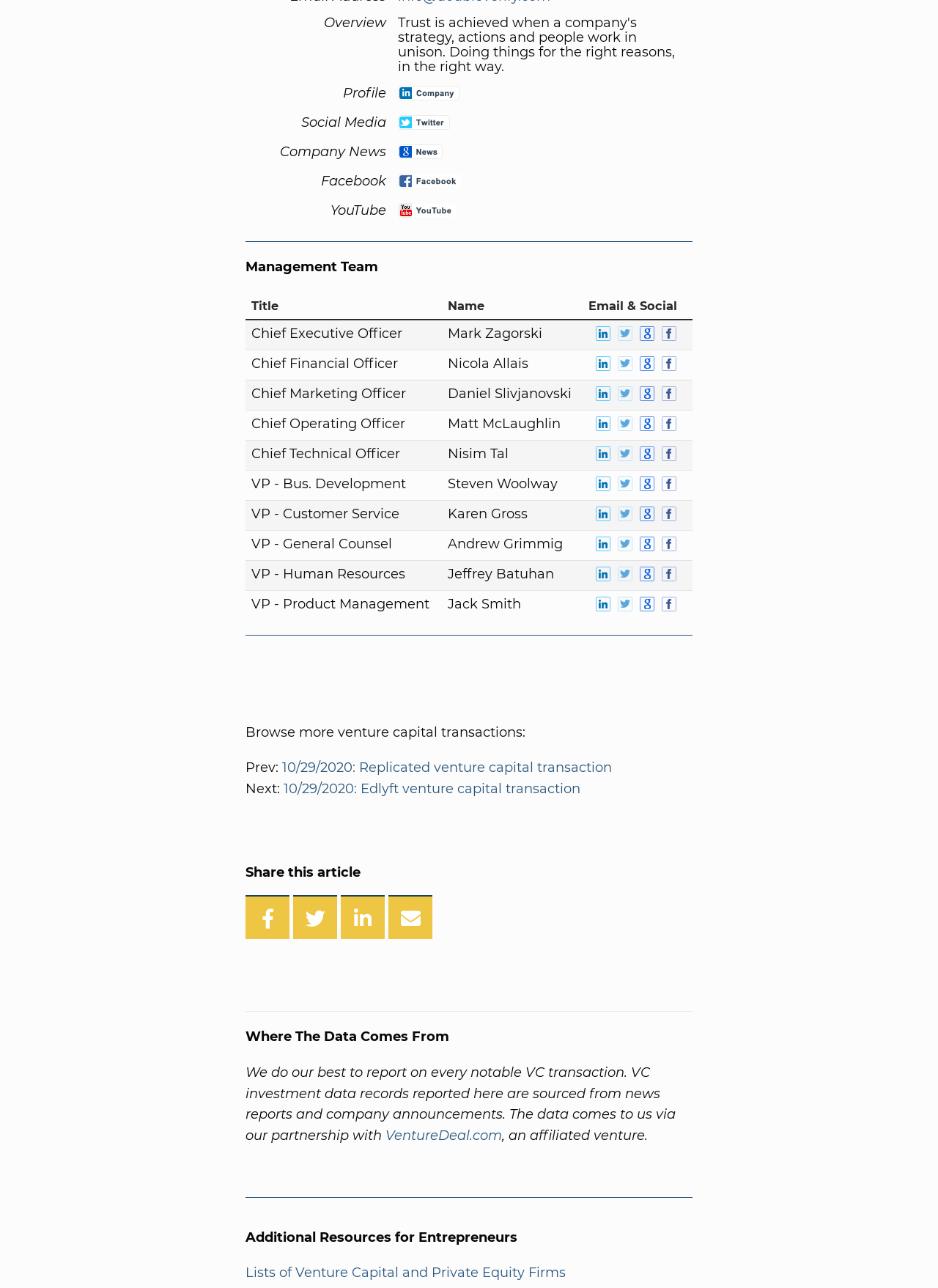How many social media links are associated with Mark Zagorski?
Analyze the screenshot and provide a detailed answer to the question.

Mark Zagorski, the Chief Executive Officer, has four social media links associated with him, which are LinkedIn Profile, Twitter Account, News, and Facebook.